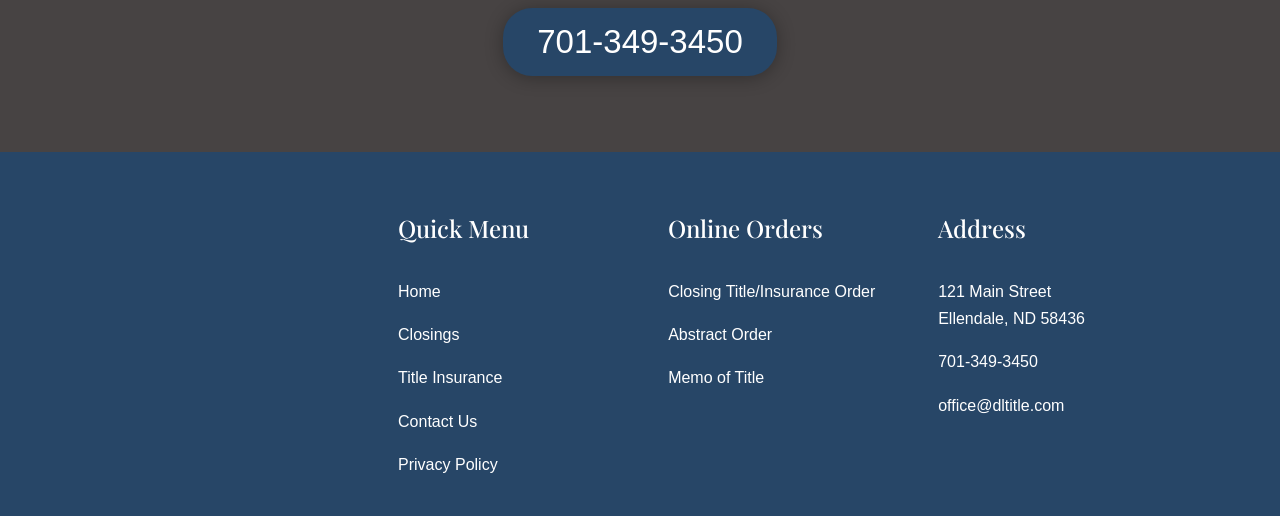What is the phone number on the webpage?
Provide a fully detailed and comprehensive answer to the question.

I found the phone number '701-349-3450' on the webpage, which is mentioned twice, once as a link and once as a static text, indicating that it is an important contact information for the website.